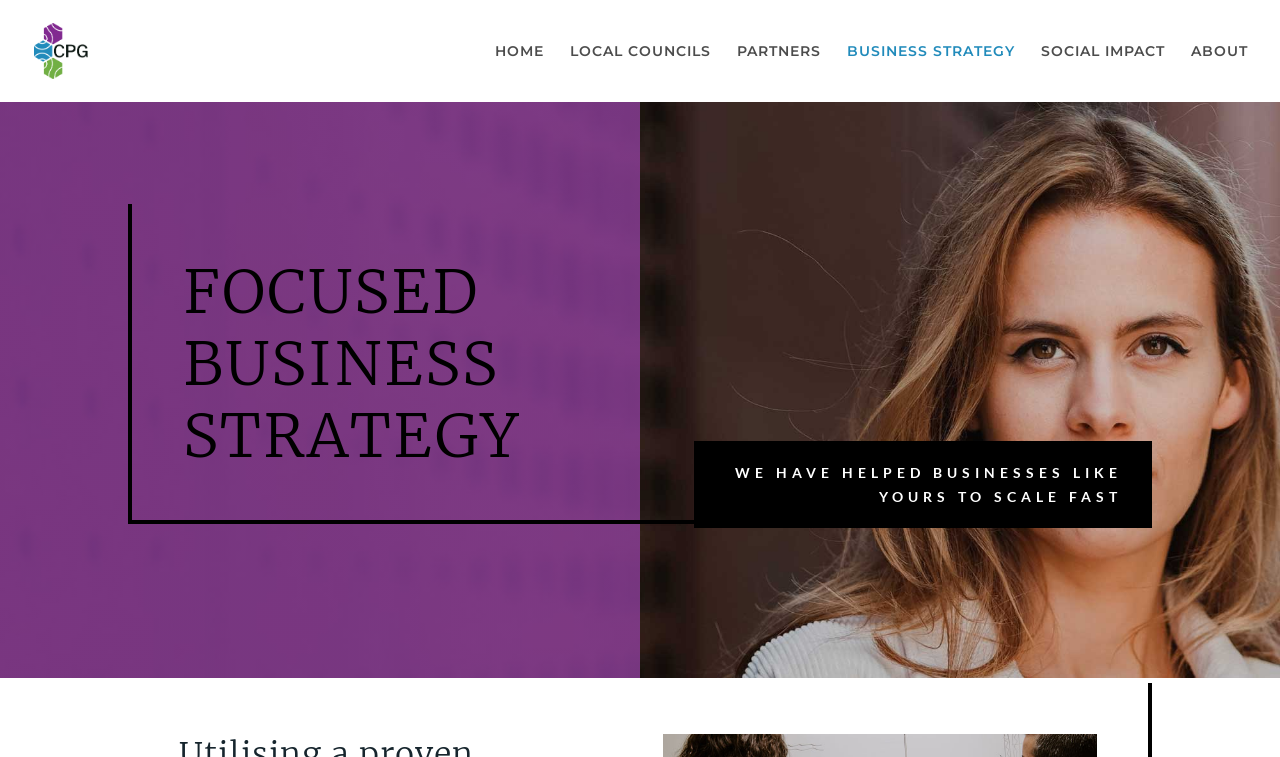What is the company name?
Based on the content of the image, thoroughly explain and answer the question.

The company name can be found in the top-left corner of the webpage, where there is a link and an image with the same name.